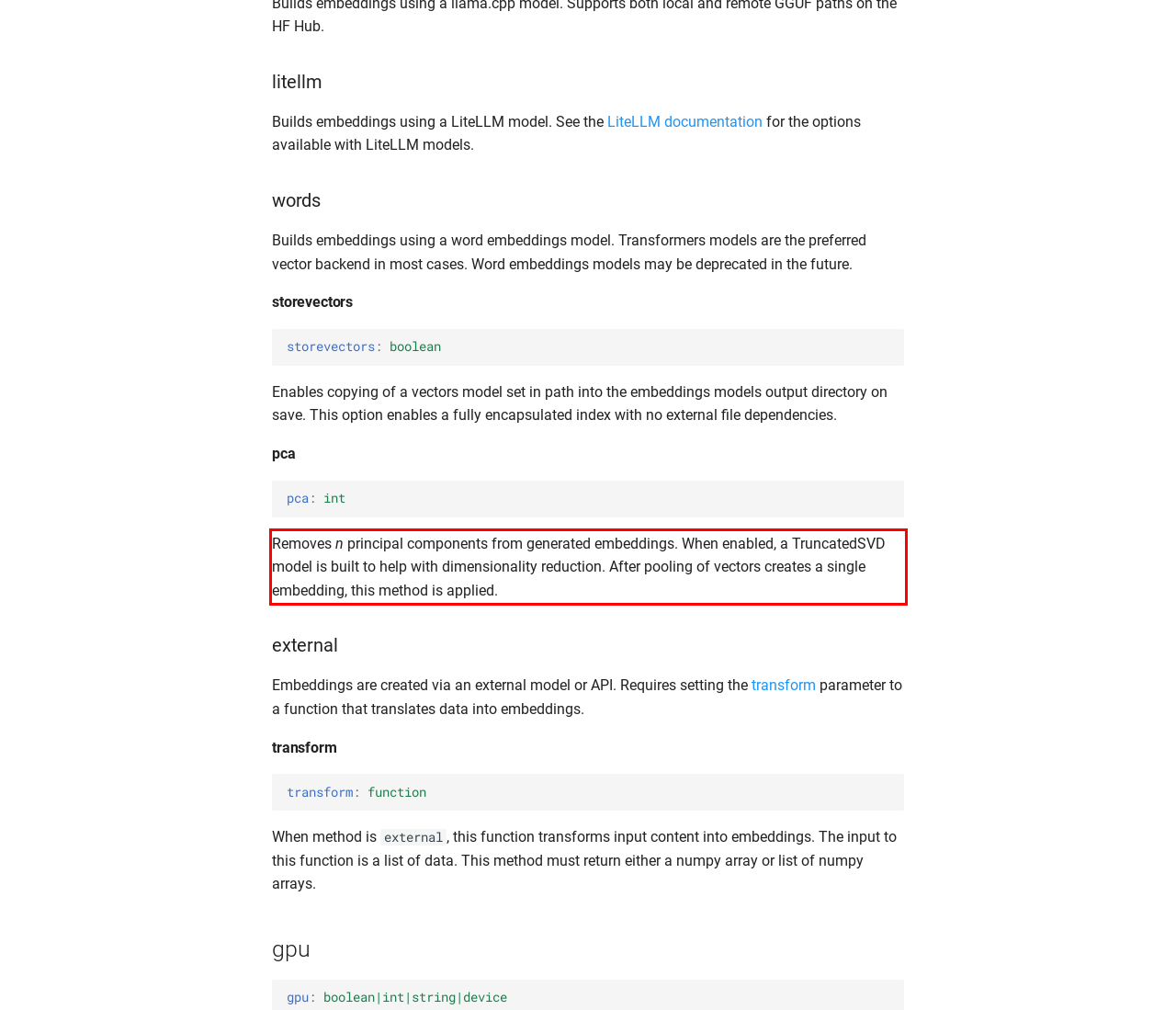Given the screenshot of a webpage, identify the red rectangle bounding box and recognize the text content inside it, generating the extracted text.

Removes n principal components from generated embeddings. When enabled, a TruncatedSVD model is built to help with dimensionality reduction. After pooling of vectors creates a single embedding, this method is applied.